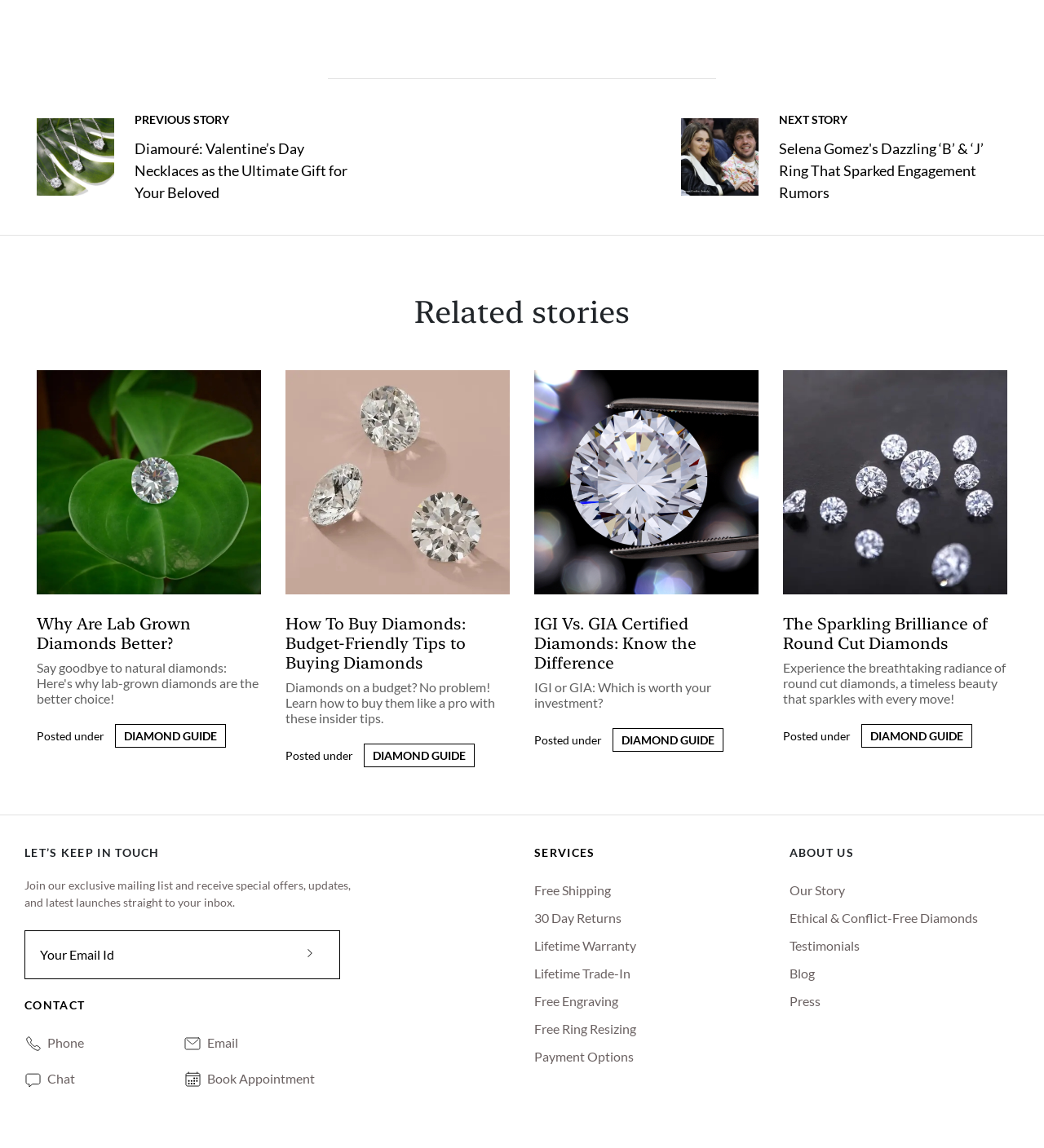How many services are listed?
By examining the image, provide a one-word or phrase answer.

8